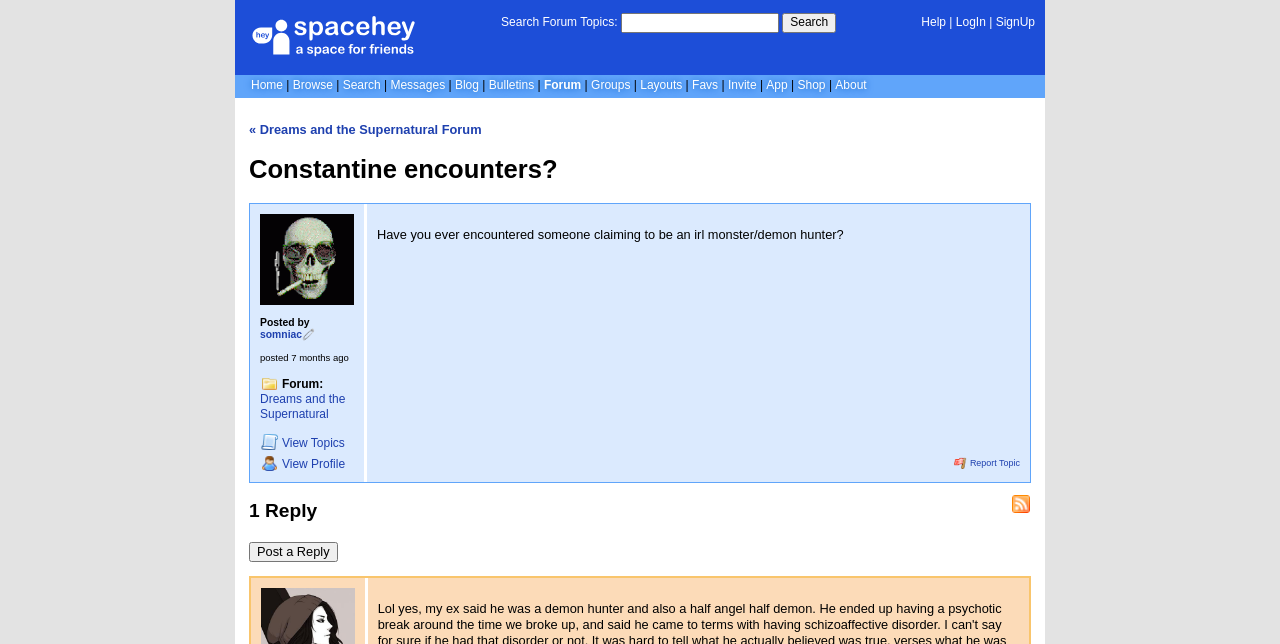How many replies are there to the topic?
Examine the image closely and answer the question with as much detail as possible.

I found the answer by looking at the heading below the topic title, which says '1 Reply'. This indicates that there is one reply to the topic.